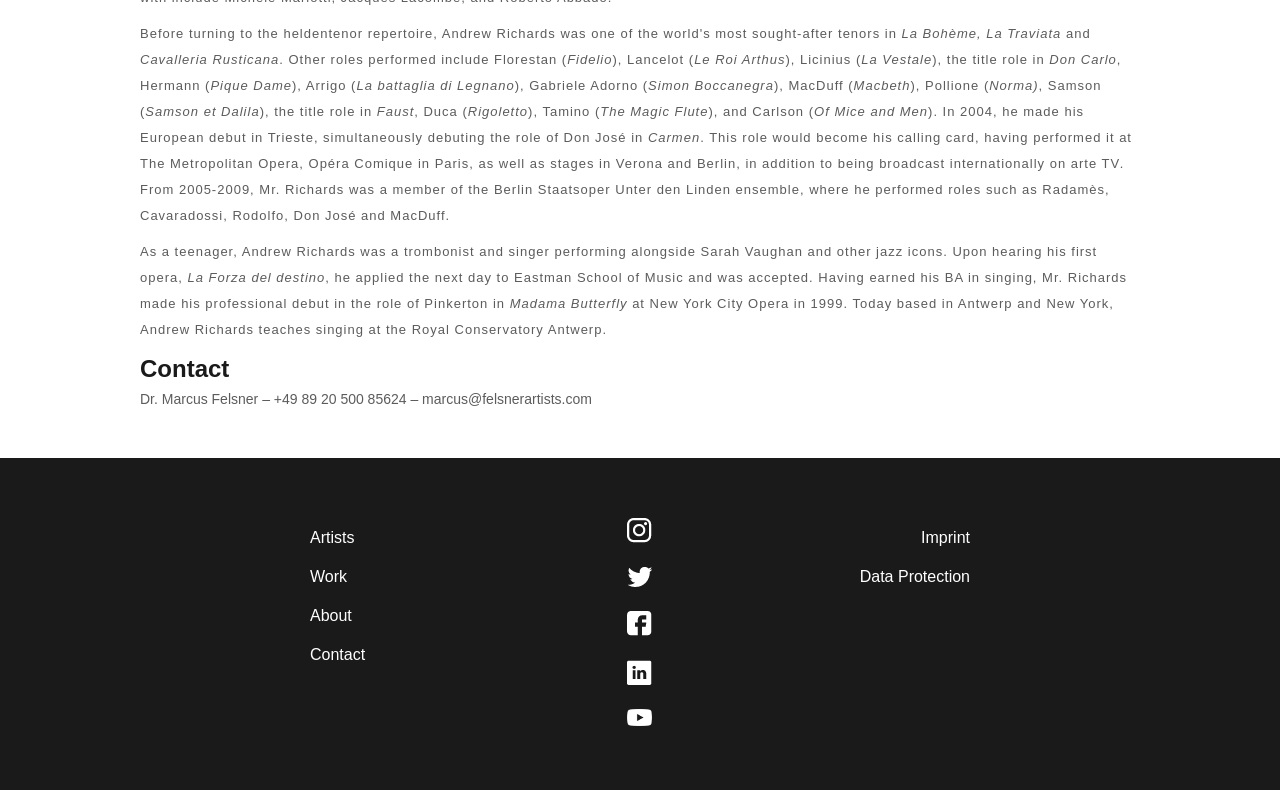Using the provided description Data Protection, find the bounding box coordinates for the UI element. Provide the coordinates in (top-left x, top-left y, bottom-right x, bottom-right y) format, ensuring all values are between 0 and 1.

[0.672, 0.718, 0.758, 0.742]